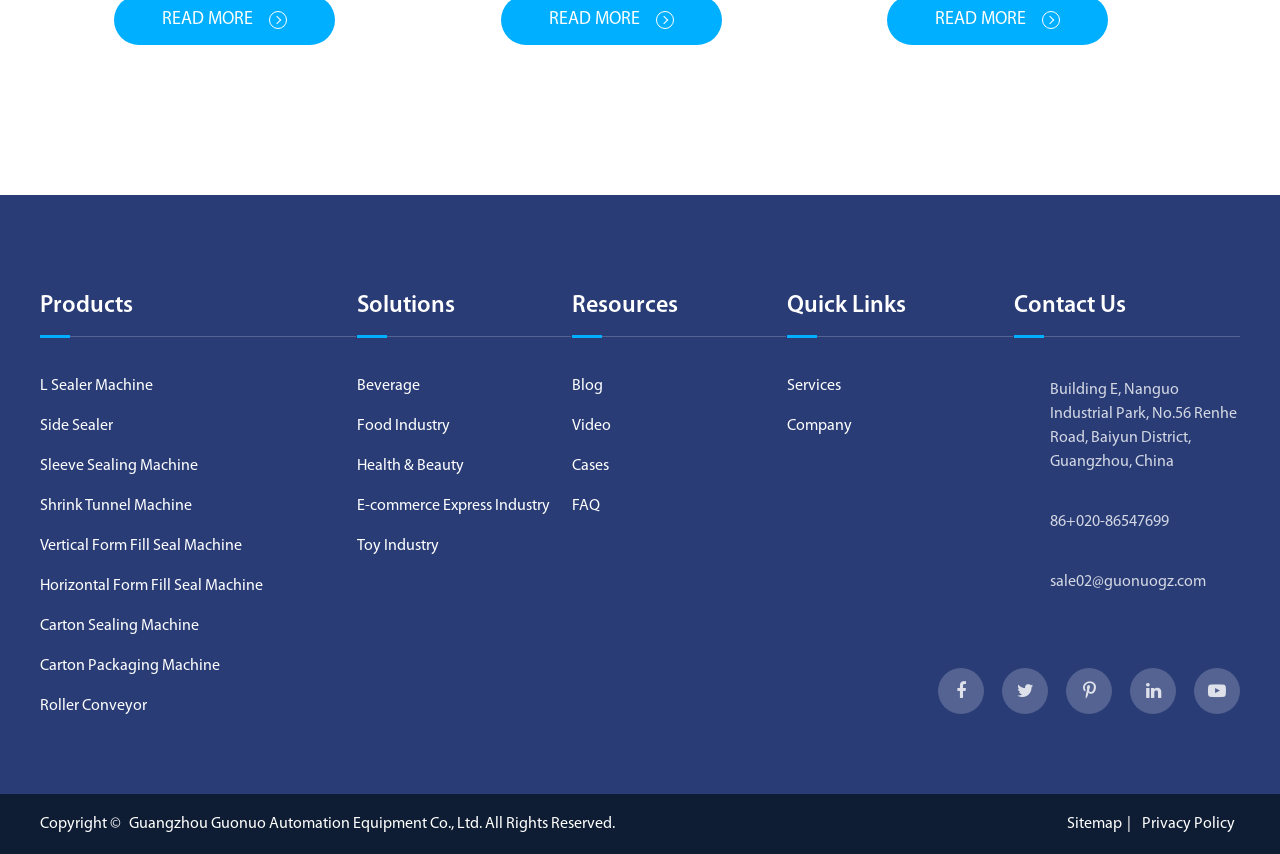Give a one-word or short-phrase answer to the following question: 
What is the email address of the company?

sale02@guonuogz.com